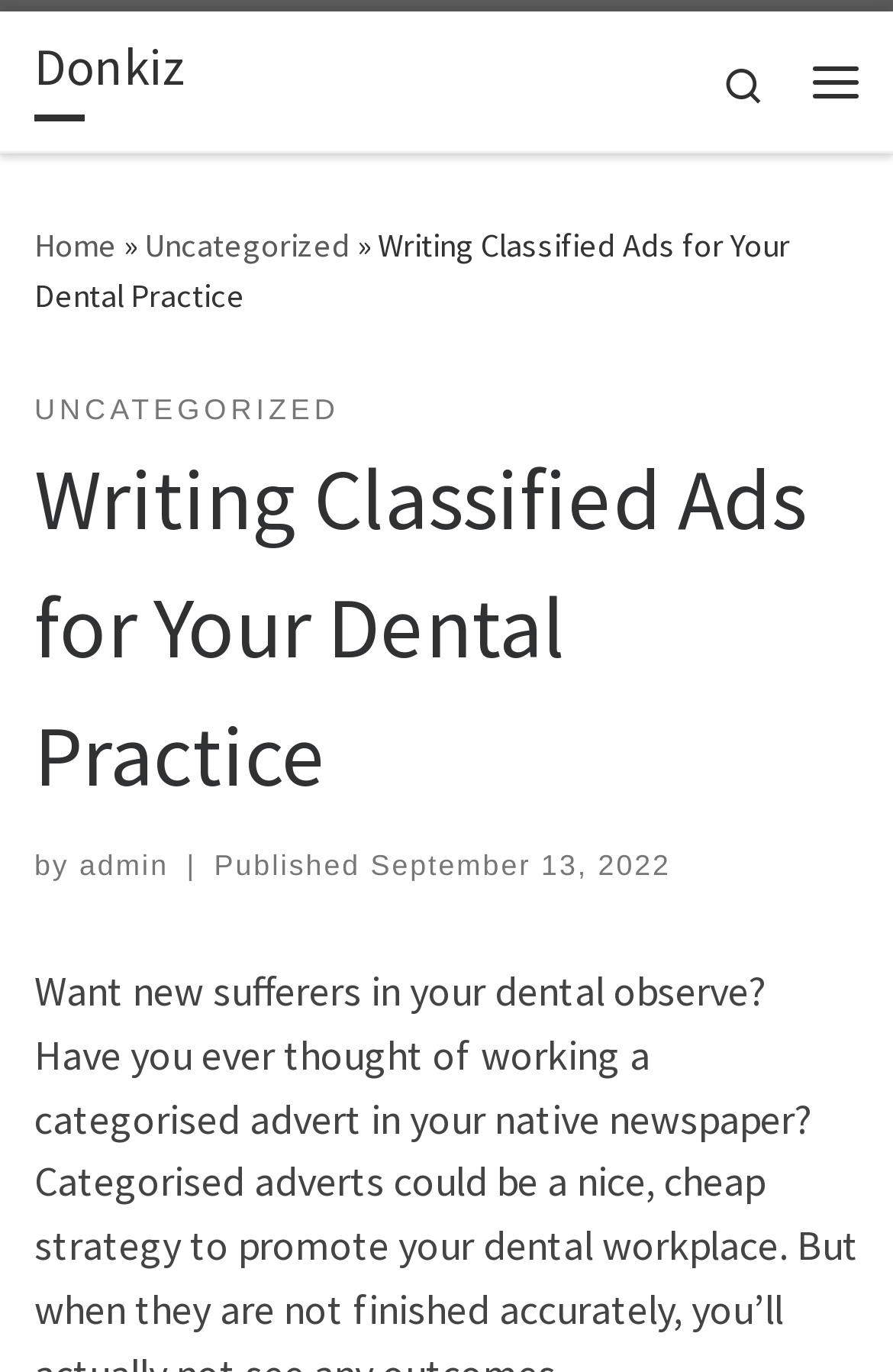Identify the bounding box coordinates necessary to click and complete the given instruction: "search for something".

[0.779, 0.008, 0.885, 0.11]